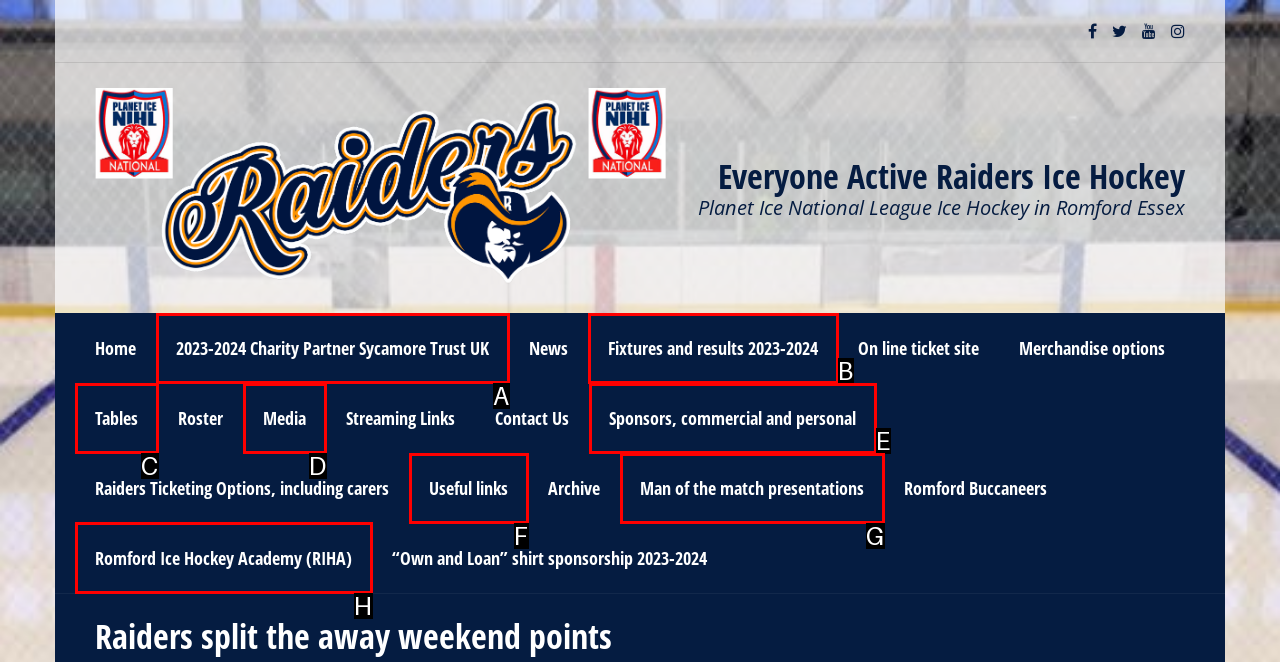Indicate which lettered UI element to click to fulfill the following task: Visit Romford Ice Hockey Academy (RIHA)
Provide the letter of the correct option.

H